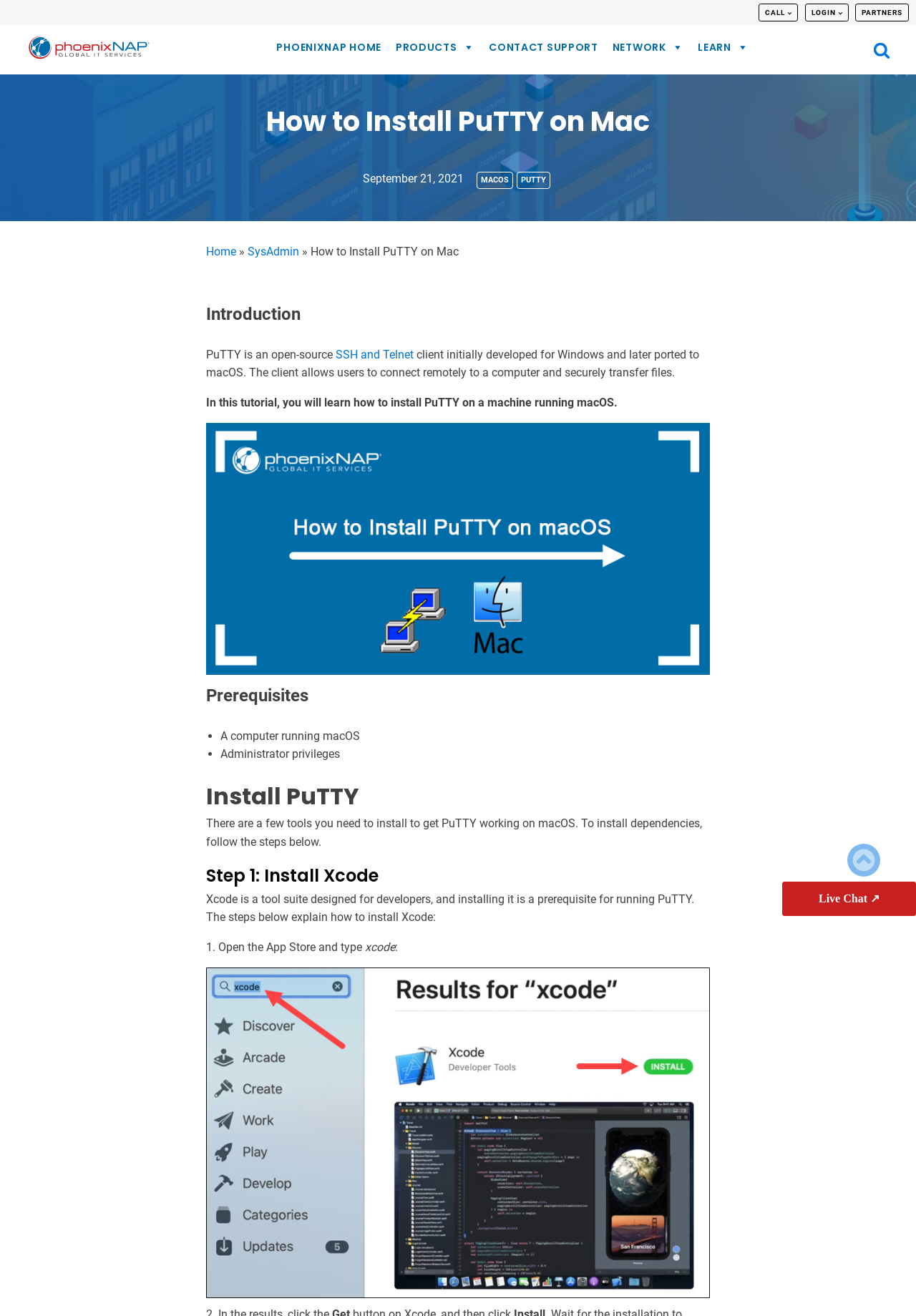What is the purpose of PuTTY? Observe the screenshot and provide a one-word or short phrase answer.

Telnet and SSH client